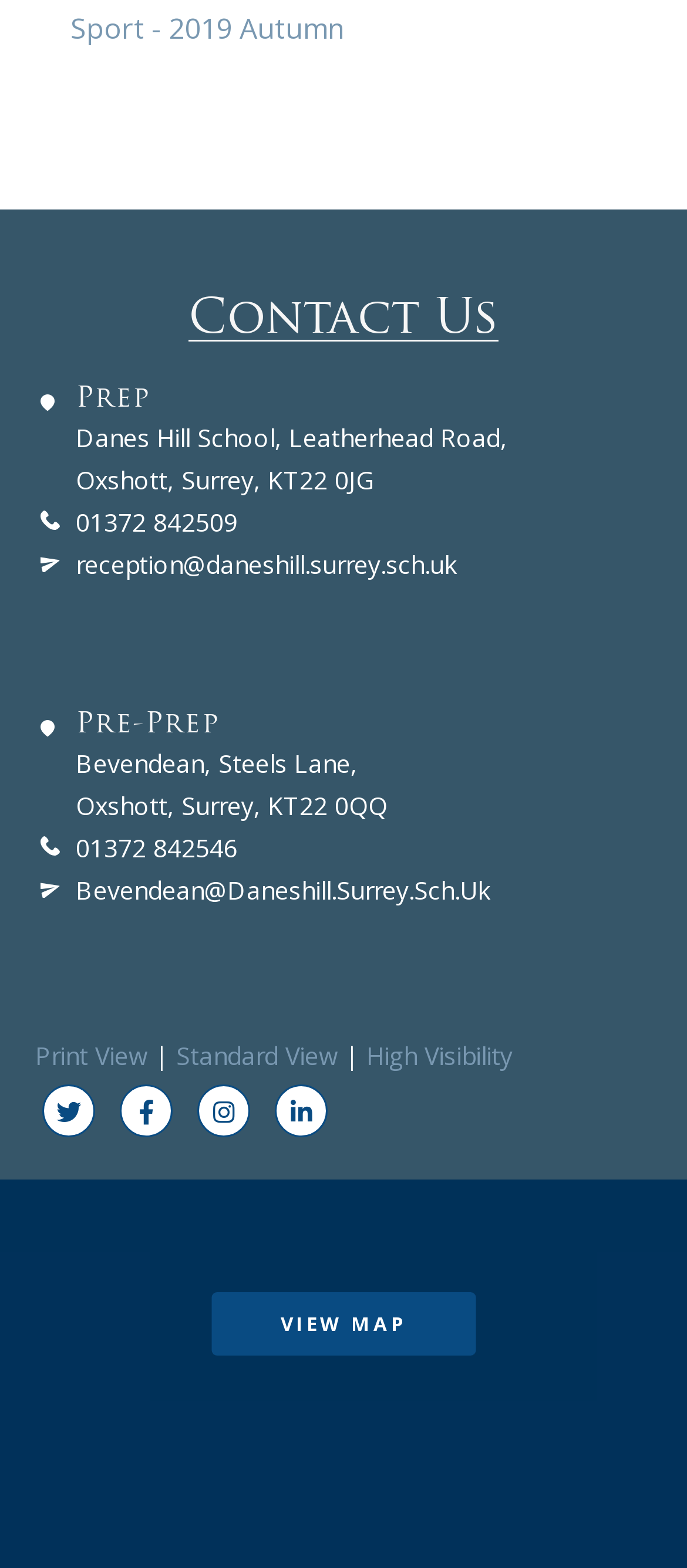Pinpoint the bounding box coordinates of the element to be clicked to execute the instruction: "Email the school".

[0.11, 0.349, 0.664, 0.371]